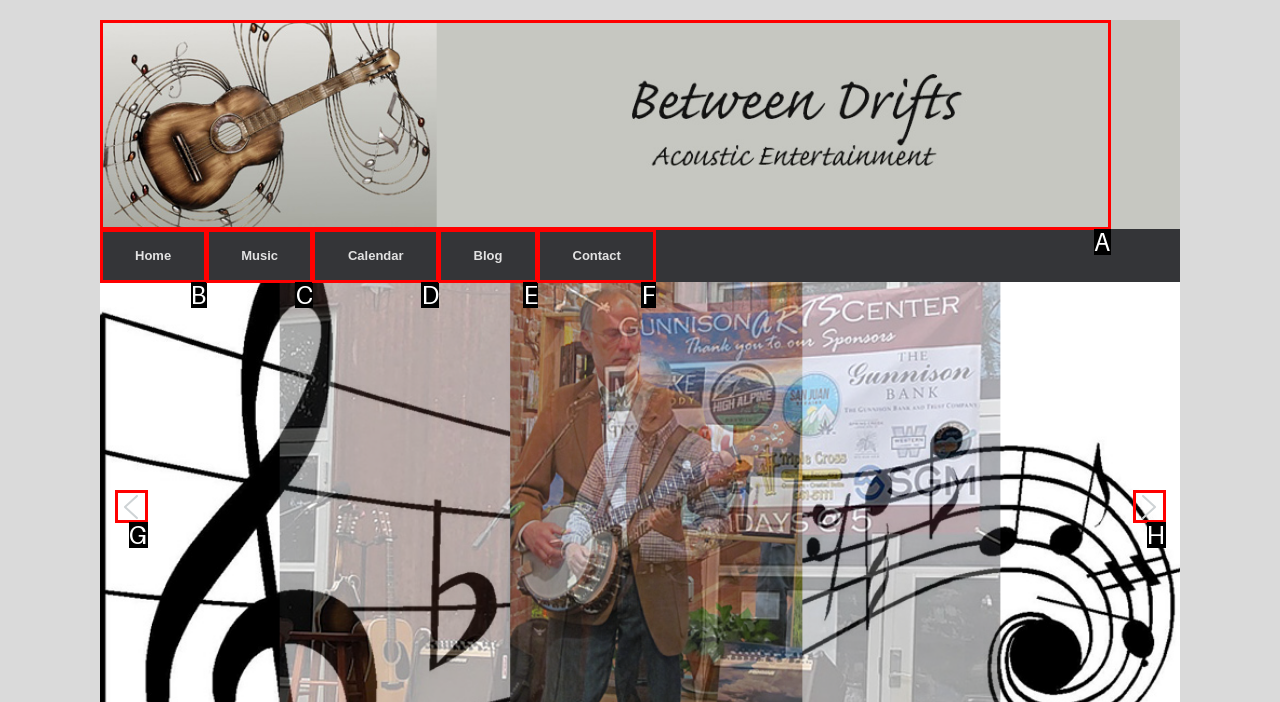Given the description: Home, choose the HTML element that matches it. Indicate your answer with the letter of the option.

B